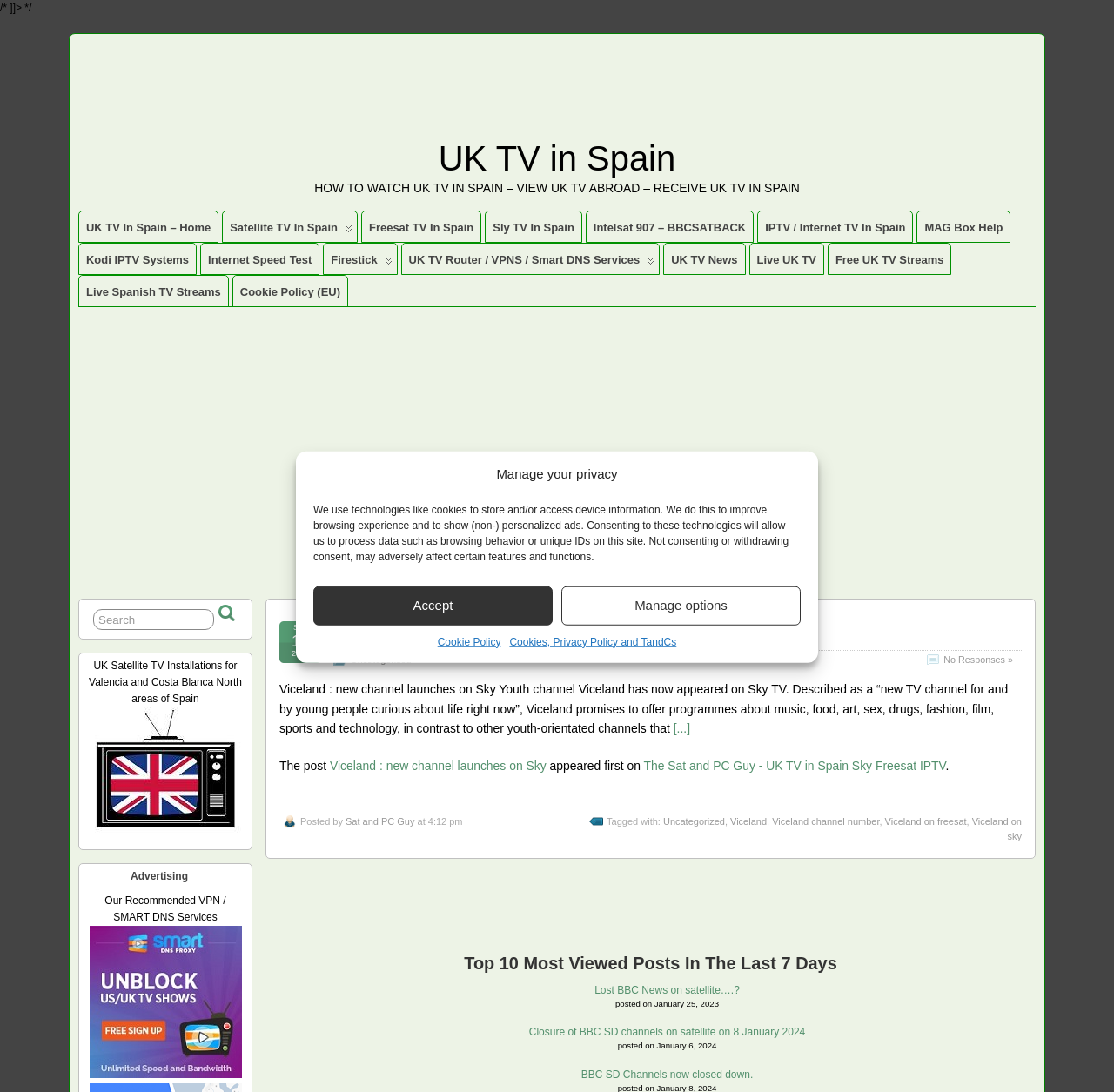Refer to the image and provide a thorough answer to this question:
What is the topic of the most viewed post in the last 7 days?

The most viewed post in the last 7 days is about BBC News, specifically about the loss of BBC News on satellite.